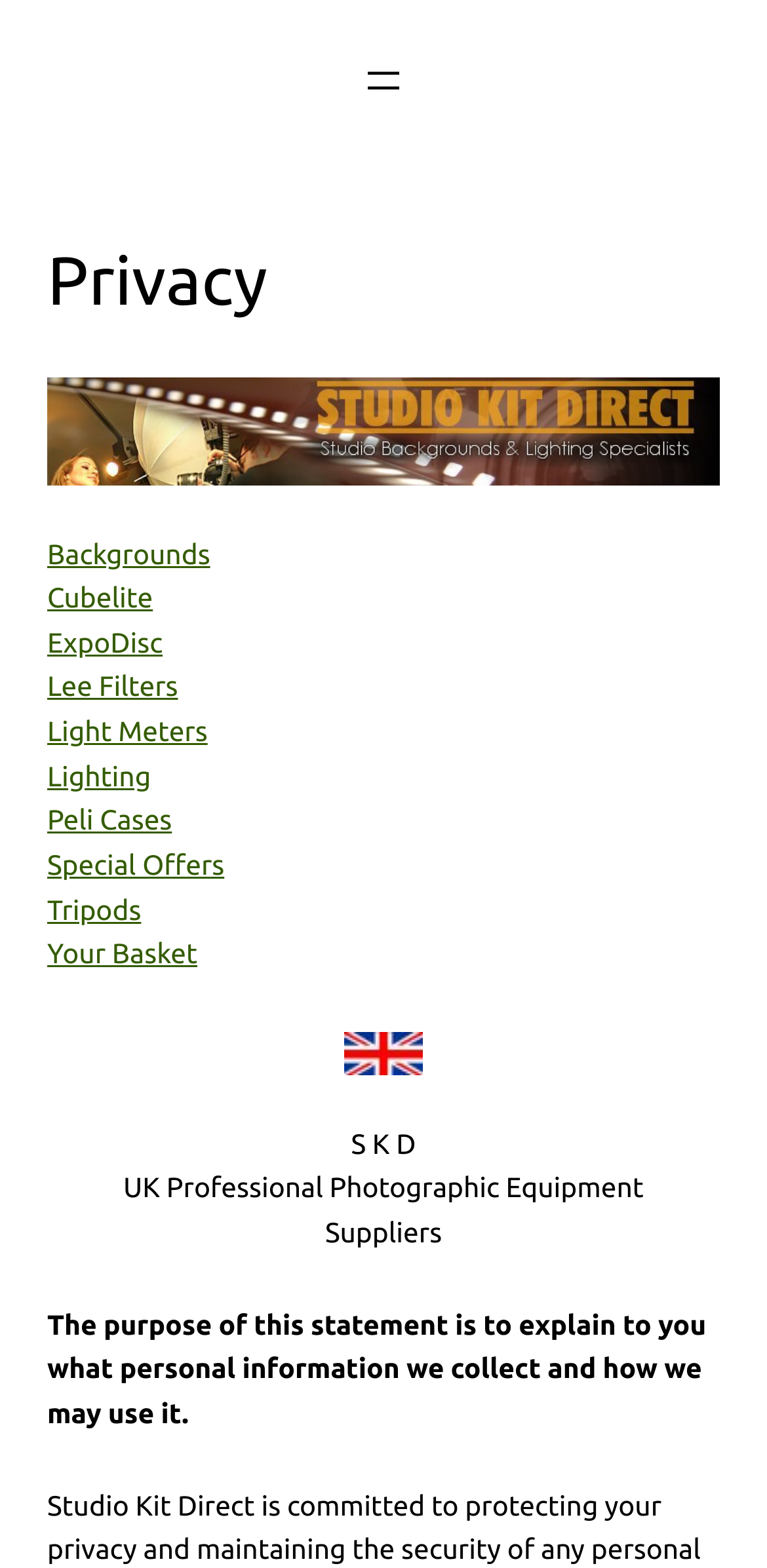Using the given element description, provide the bounding box coordinates (top-left x, top-left y, bottom-right x, bottom-right y) for the corresponding UI element in the screenshot: aria-label="Open menu"

[0.469, 0.036, 0.531, 0.066]